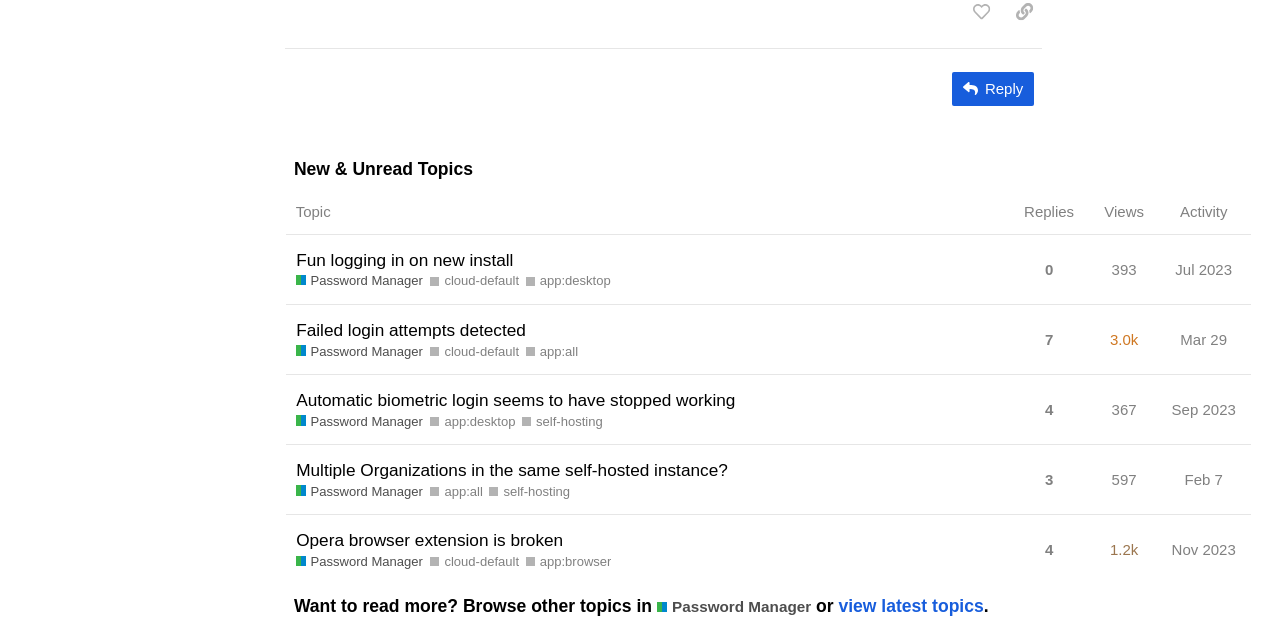How many columns are in the topic table?
Please answer the question as detailed as possible.

I examined the table structure and found that each row has 4 columns: Topic, Sort by replies, Sort by views, and Sort by activity.